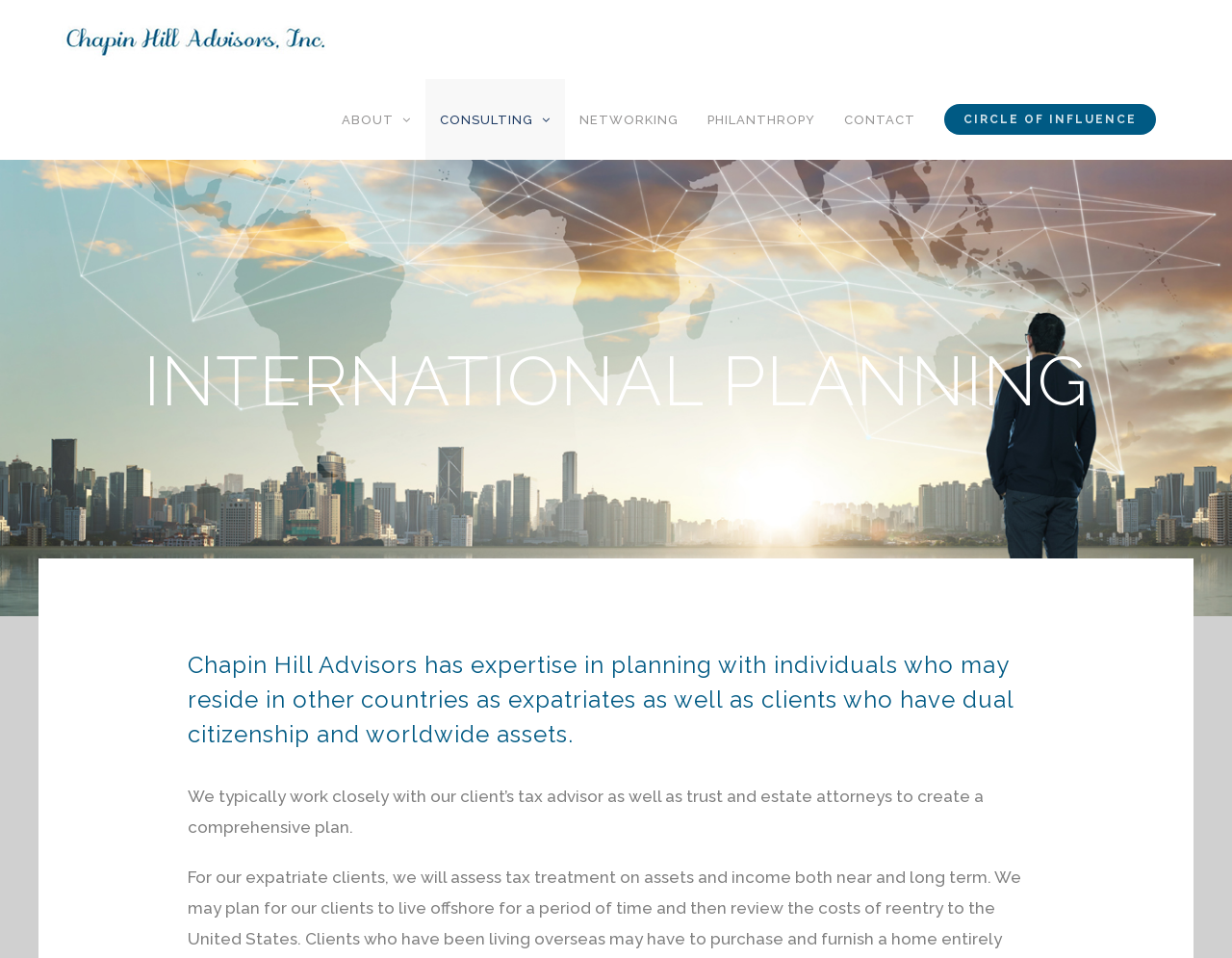Please analyze the image and provide a thorough answer to the question:
What is the role of tax advisors in Chapin Hill Advisors' planning process?

According to the static text element with the text 'We typically work closely with our client’s tax advisor as well as trust and estate attorneys to create a comprehensive plan.', tax advisors play a role in Chapin Hill Advisors' planning process by working closely with them to create a comprehensive plan.